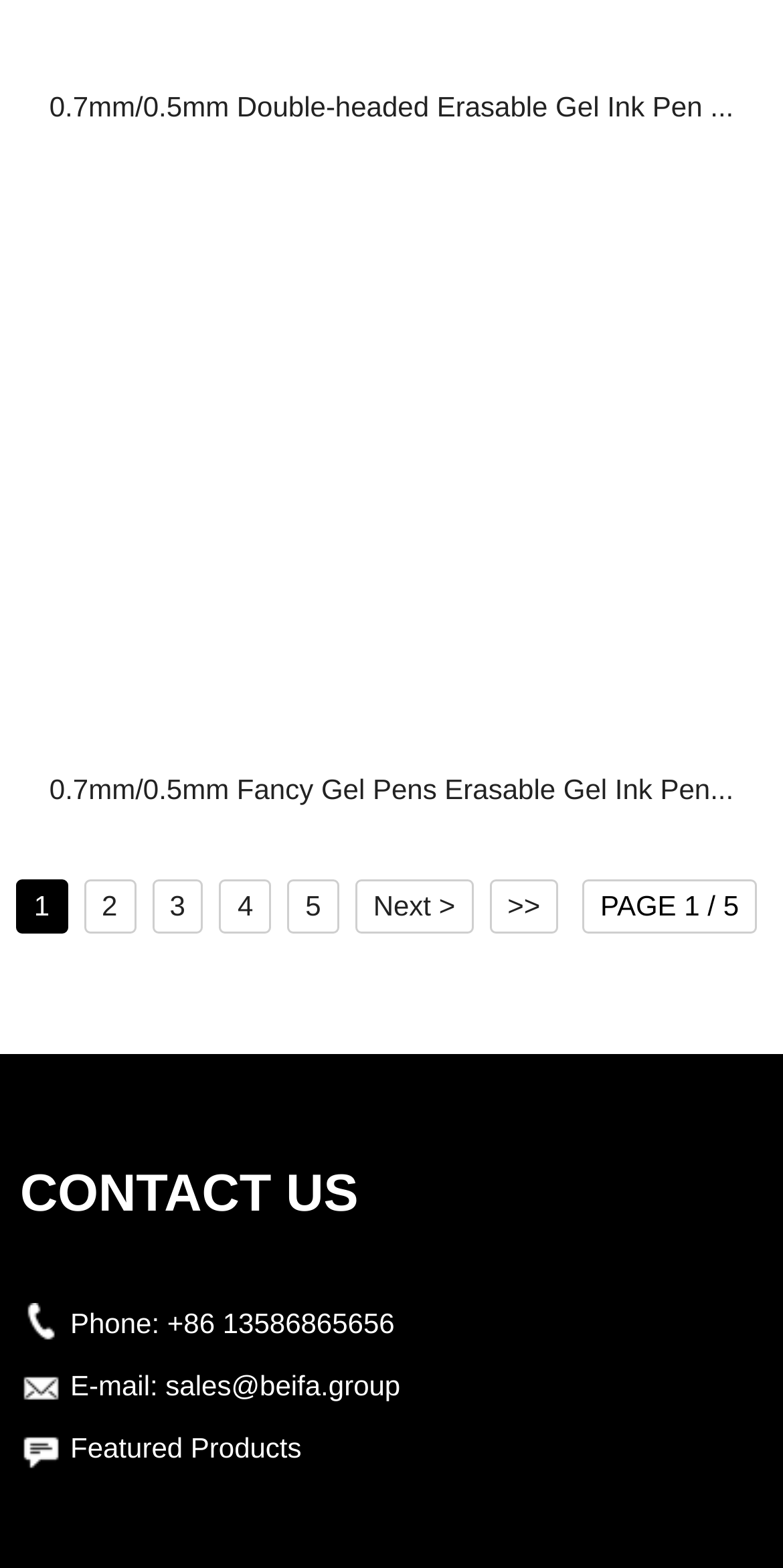From the element description: "Featured Products", extract the bounding box coordinates of the UI element. The coordinates should be expressed as four float numbers between 0 and 1, in the order [left, top, right, bottom].

[0.09, 0.913, 0.385, 0.934]